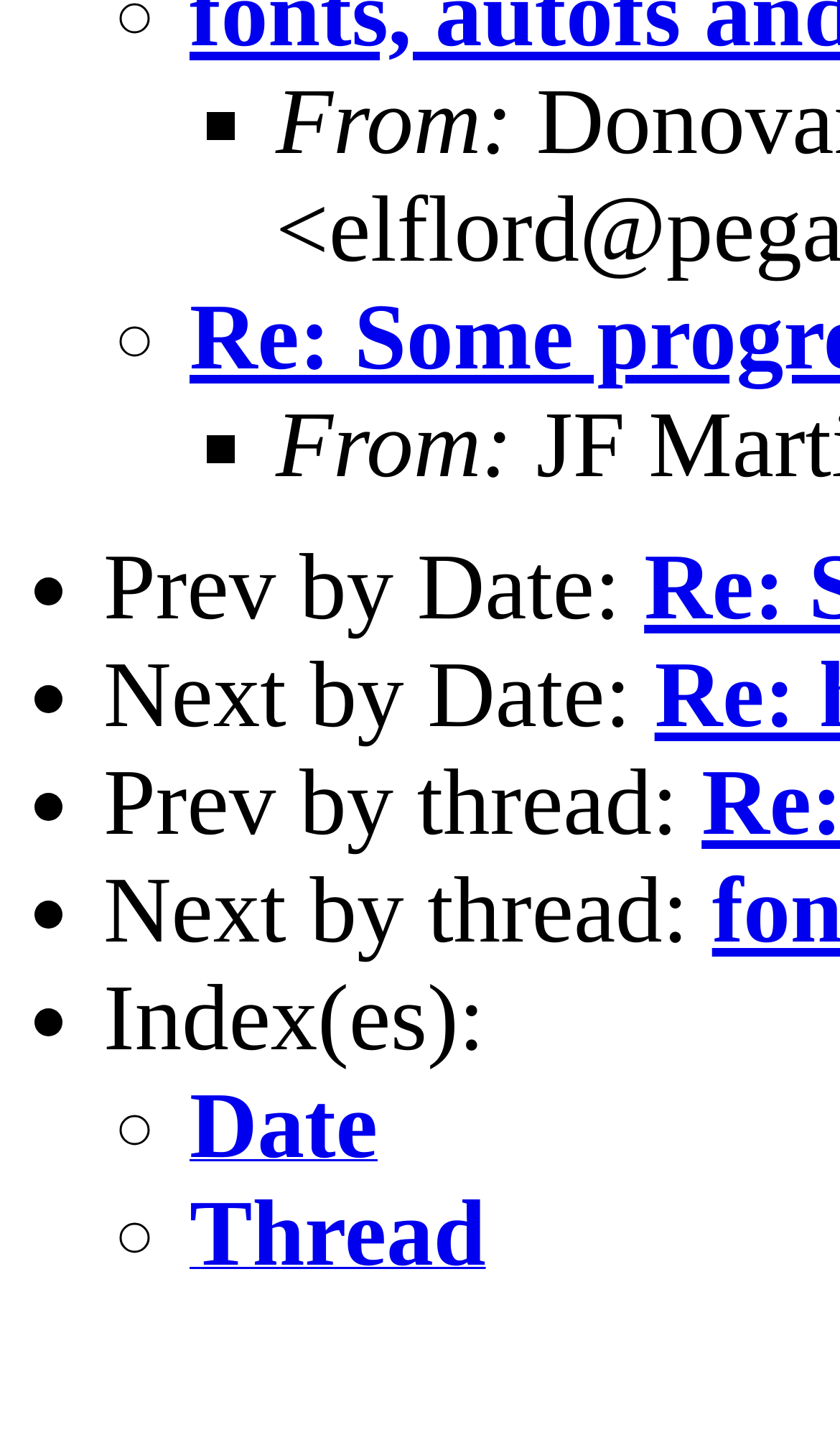How many navigation options are available?
Please use the image to provide a one-word or short phrase answer.

8